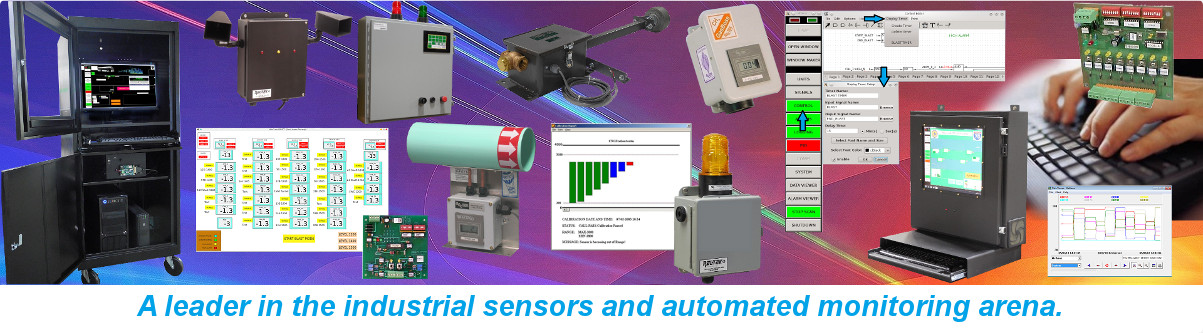What does the company specialize in?
Please give a detailed and elaborate explanation in response to the question.

The caption at the bottom of the image states that the company is a 'leader in the industrial sensors and automated monitoring arena', indicating that they specialize in providing top-tier solutions in safety and monitoring technology.